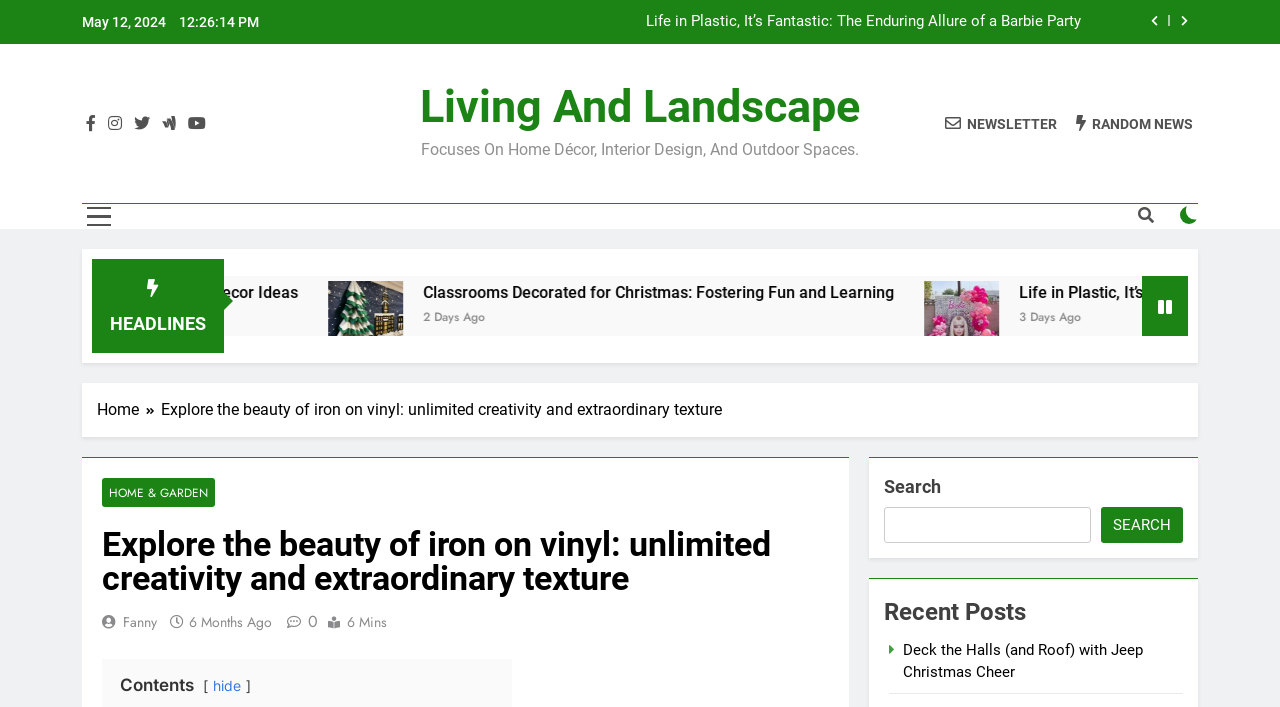Locate the bounding box coordinates of the clickable area needed to fulfill the instruction: "View the recent post about Deck the Halls".

[0.706, 0.906, 0.893, 0.964]